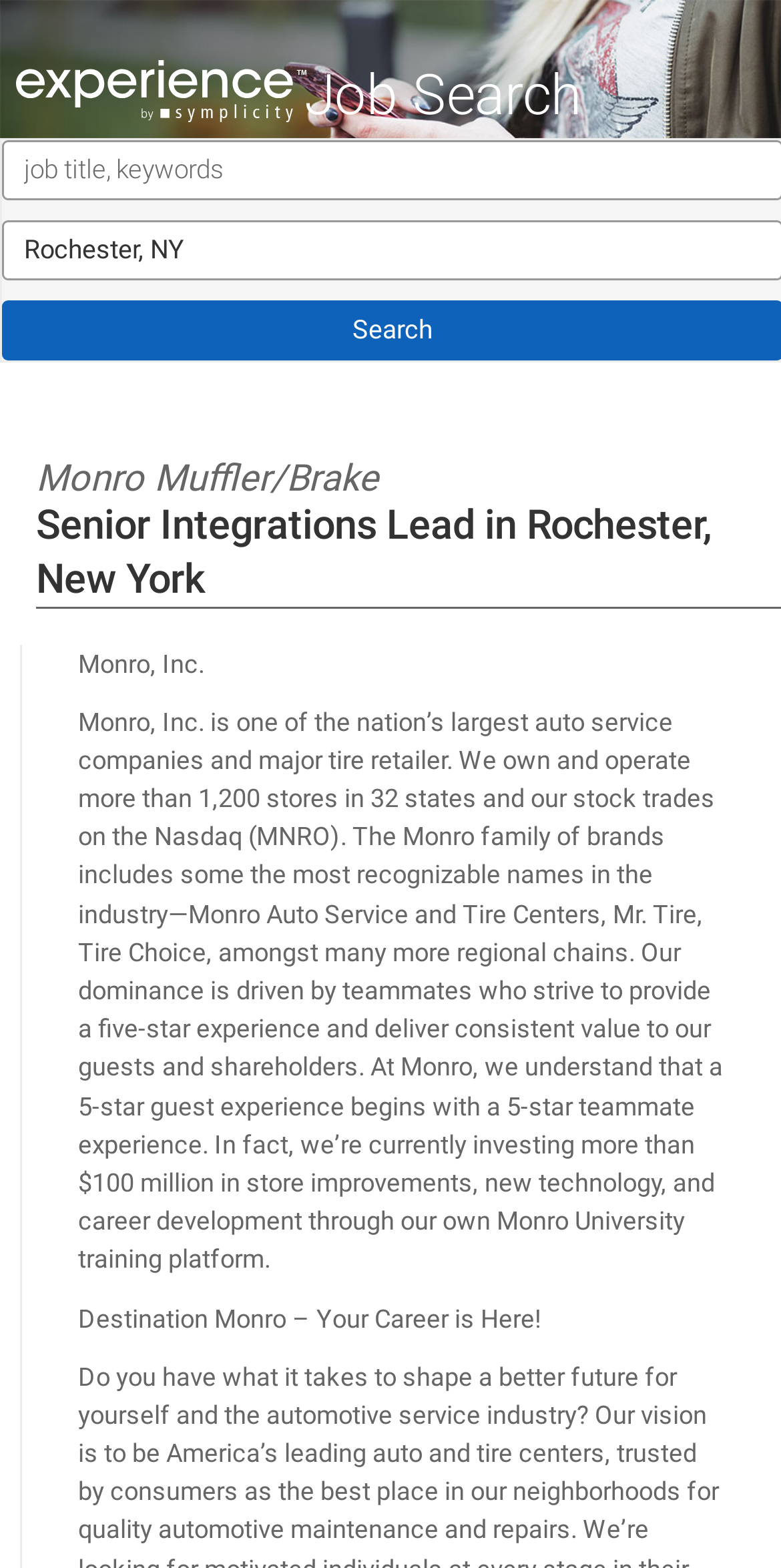How many states does Monro, Inc. operate in?
Utilize the information in the image to give a detailed answer to the question.

I found the information 'We own and operate more than 1,200 stores in 32 states...' in the text which mentions the number of states Monro, Inc. operates in.